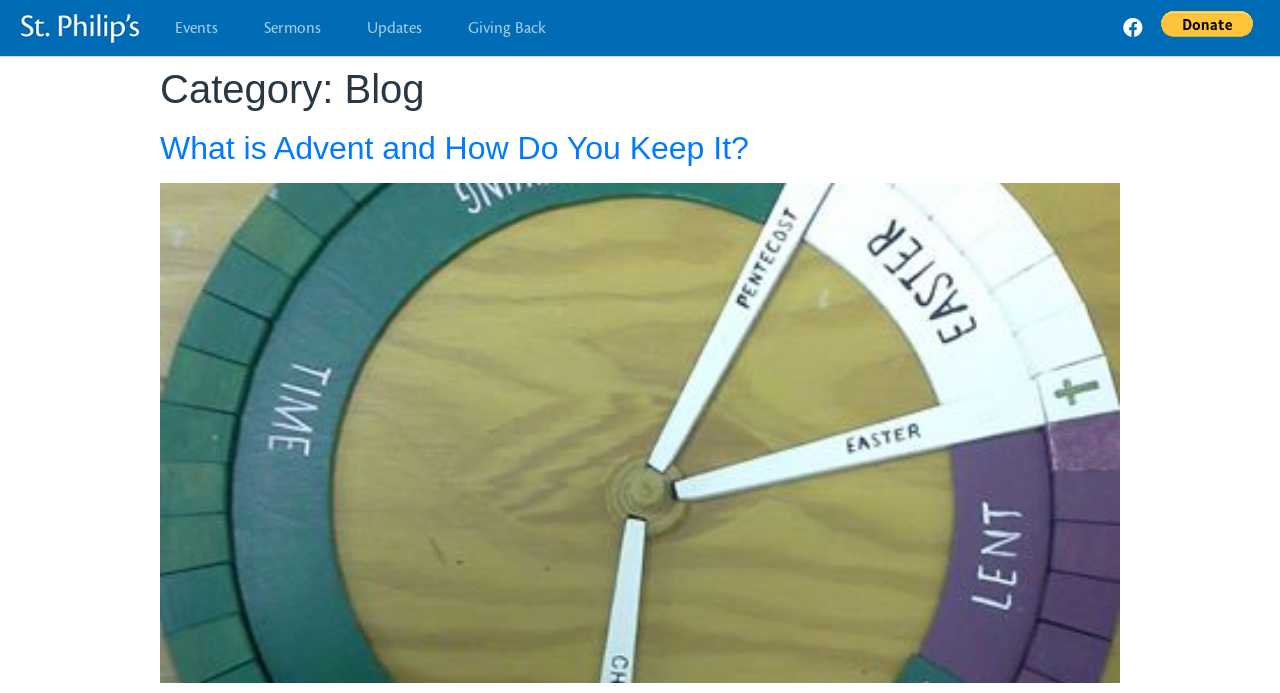Highlight the bounding box of the UI element that corresponds to this description: "Giving Back".

[0.35, 0.008, 0.442, 0.073]